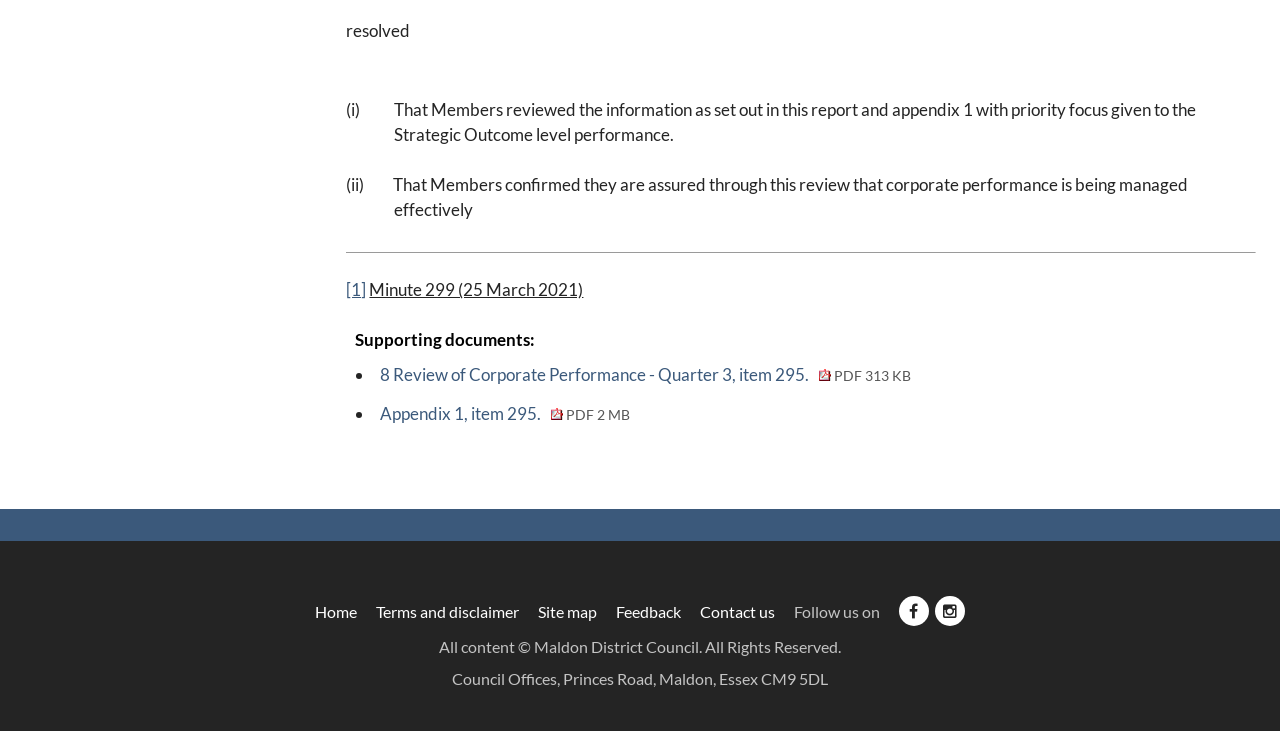Please determine the bounding box coordinates of the element's region to click for the following instruction: "Click the Facebook link".

None